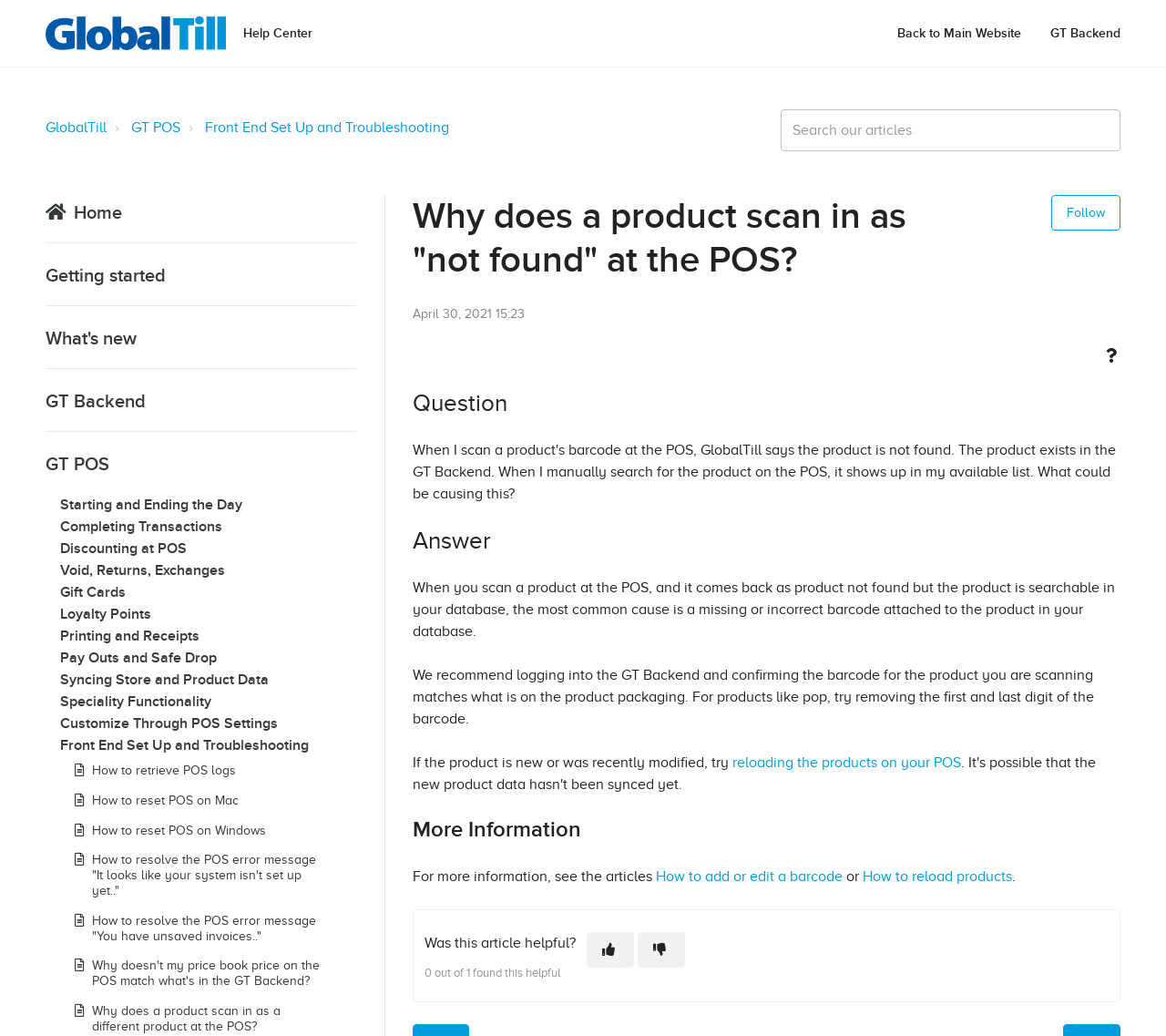Provide a short answer to the following question with just one word or phrase: How many links are there in the GT POS section?

6